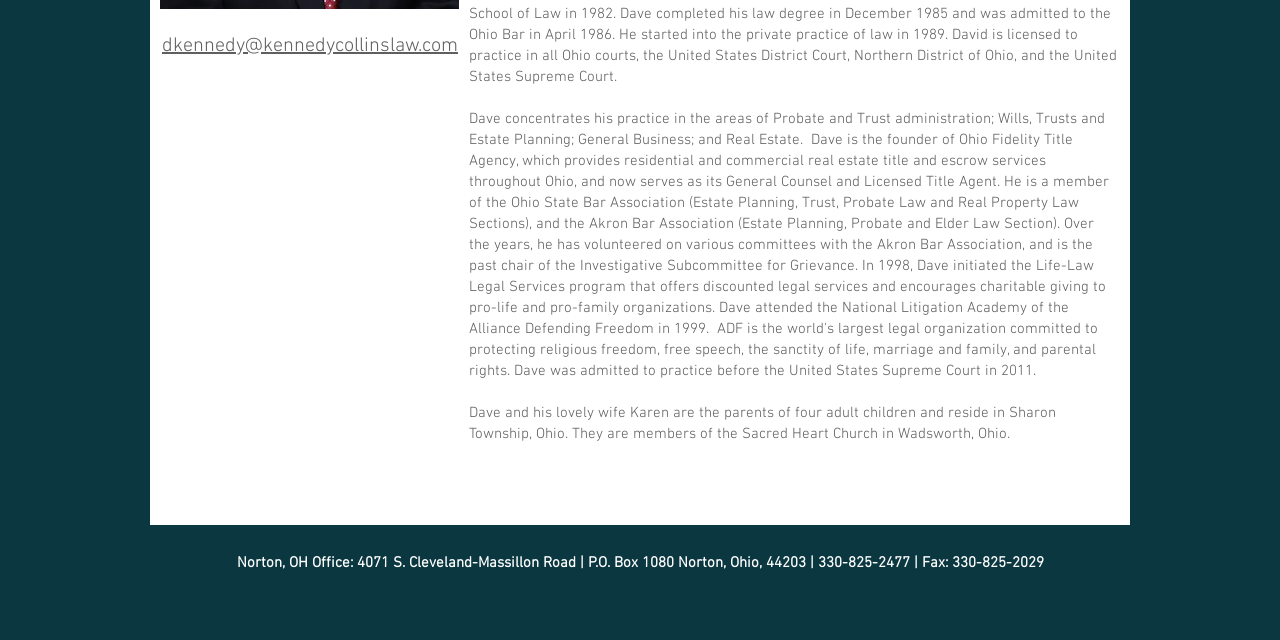Please find the bounding box coordinates in the format (top-left x, top-left y, bottom-right x, bottom-right y) for the given element description. Ensure the coordinates are floating point numbers between 0 and 1. Description: dkennedy@kennedycollinslaw.com

[0.127, 0.053, 0.358, 0.091]